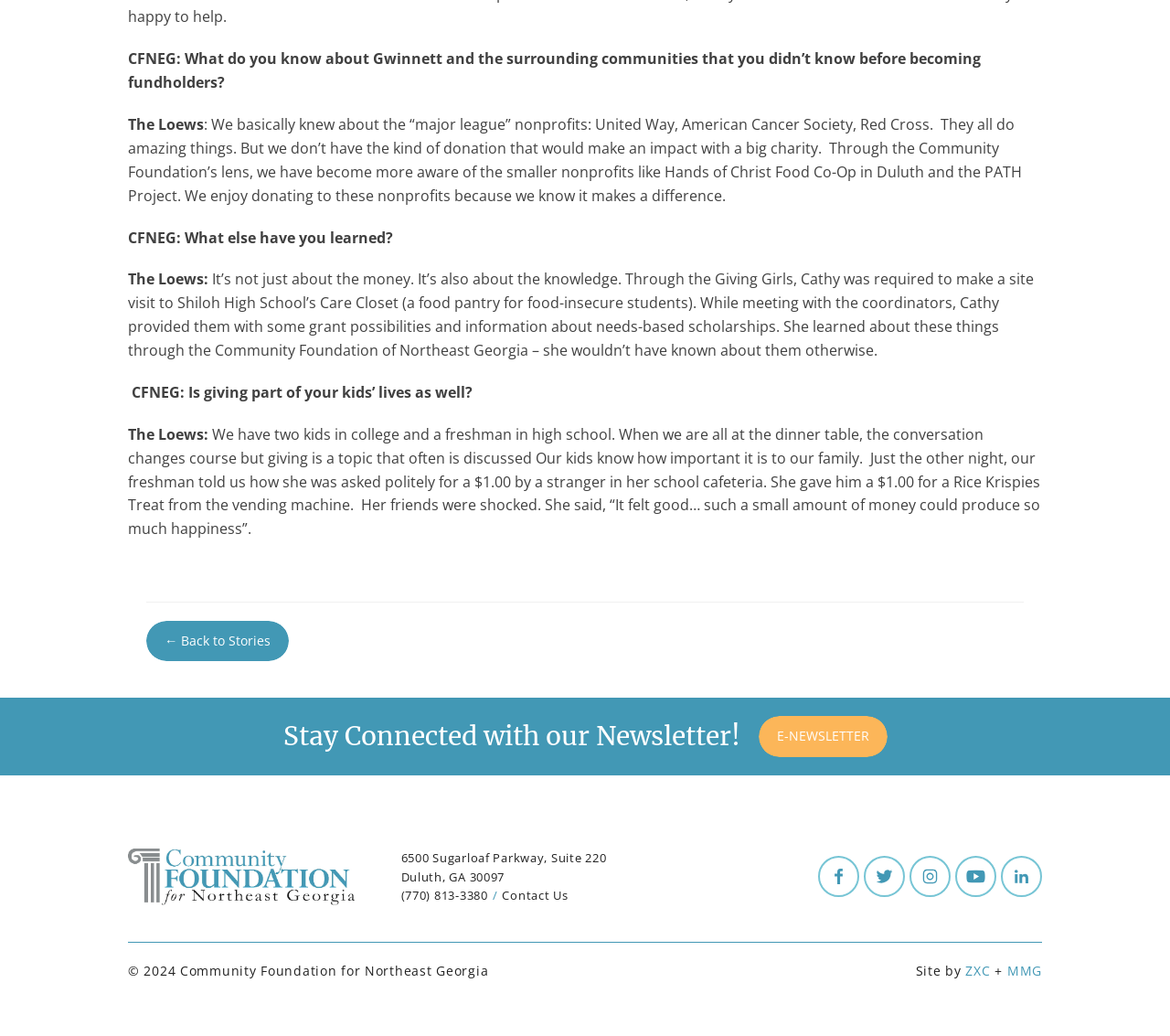Please locate the bounding box coordinates of the element that should be clicked to achieve the given instruction: "Visit the Site Logo".

[0.109, 0.819, 0.305, 0.874]